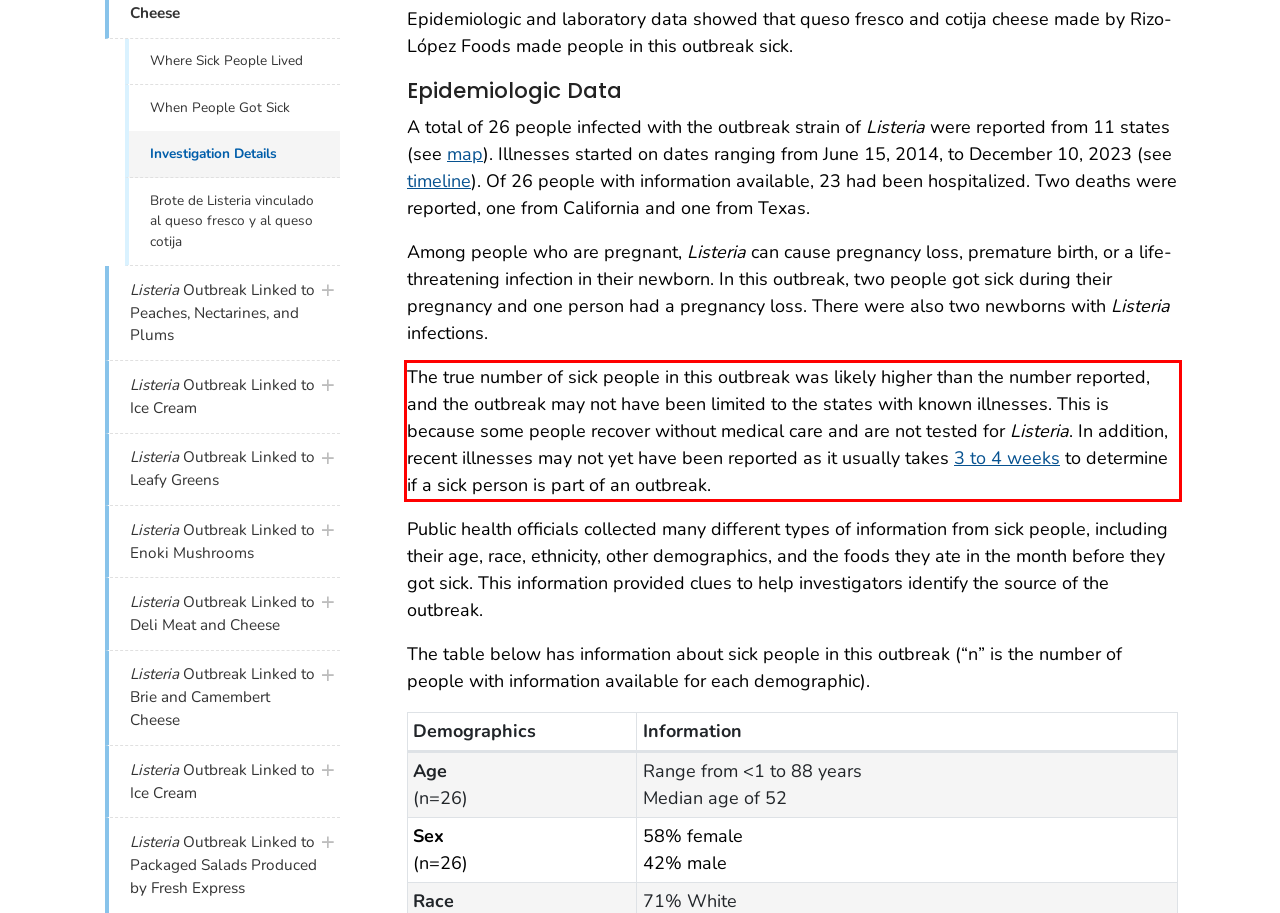There is a screenshot of a webpage with a red bounding box around a UI element. Please use OCR to extract the text within the red bounding box.

The true number of sick people in this outbreak was likely higher than the number reported, and the outbreak may not have been limited to the states with known illnesses. This is because some people recover without medical care and are not tested for Listeria. In addition, recent illnesses may not yet have been reported as it usually takes 3 to 4 weeks to determine if a sick person is part of an outbreak.